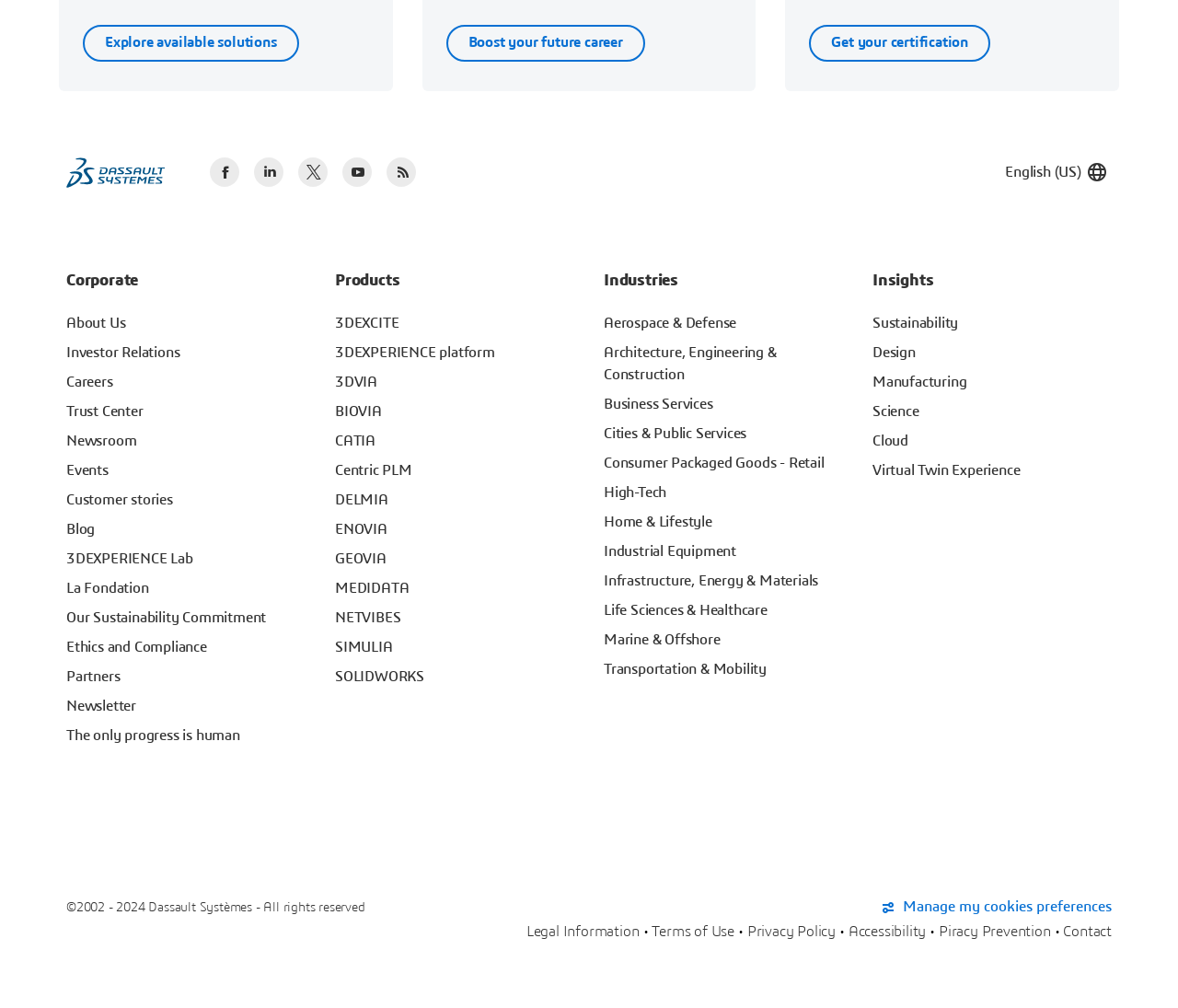Provide a brief response to the question using a single word or phrase: 
What is the purpose of the 'Manage my cookies preferences' button?

To manage cookies